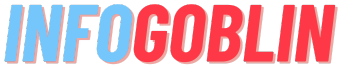Create a detailed narrative for the image.

The image features the stylized logo of "InfoGoblin." The logo showcases vibrant text where the word "INFO" is highlighted in a striking blue color, while "GOBLIN" is rendered in a bold red hue. The playful design suggests a modern and dynamic online presence, likely aimed at engaging the audience with informative content. The logo reflects the brand's focus on delivering news or updates, specifically in relation to topics such as sustainability, as indicated by the nearby article about Enedis’ low-carbon project in Aveyron.